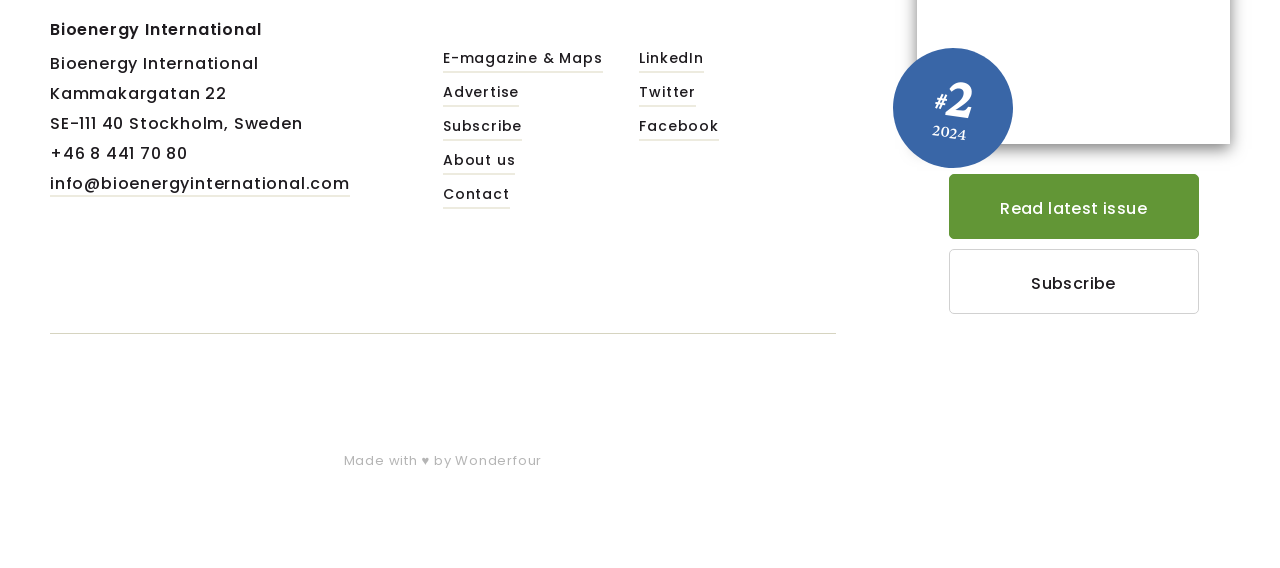How many social media links are present on the webpage?
Answer the question with a single word or phrase derived from the image.

3